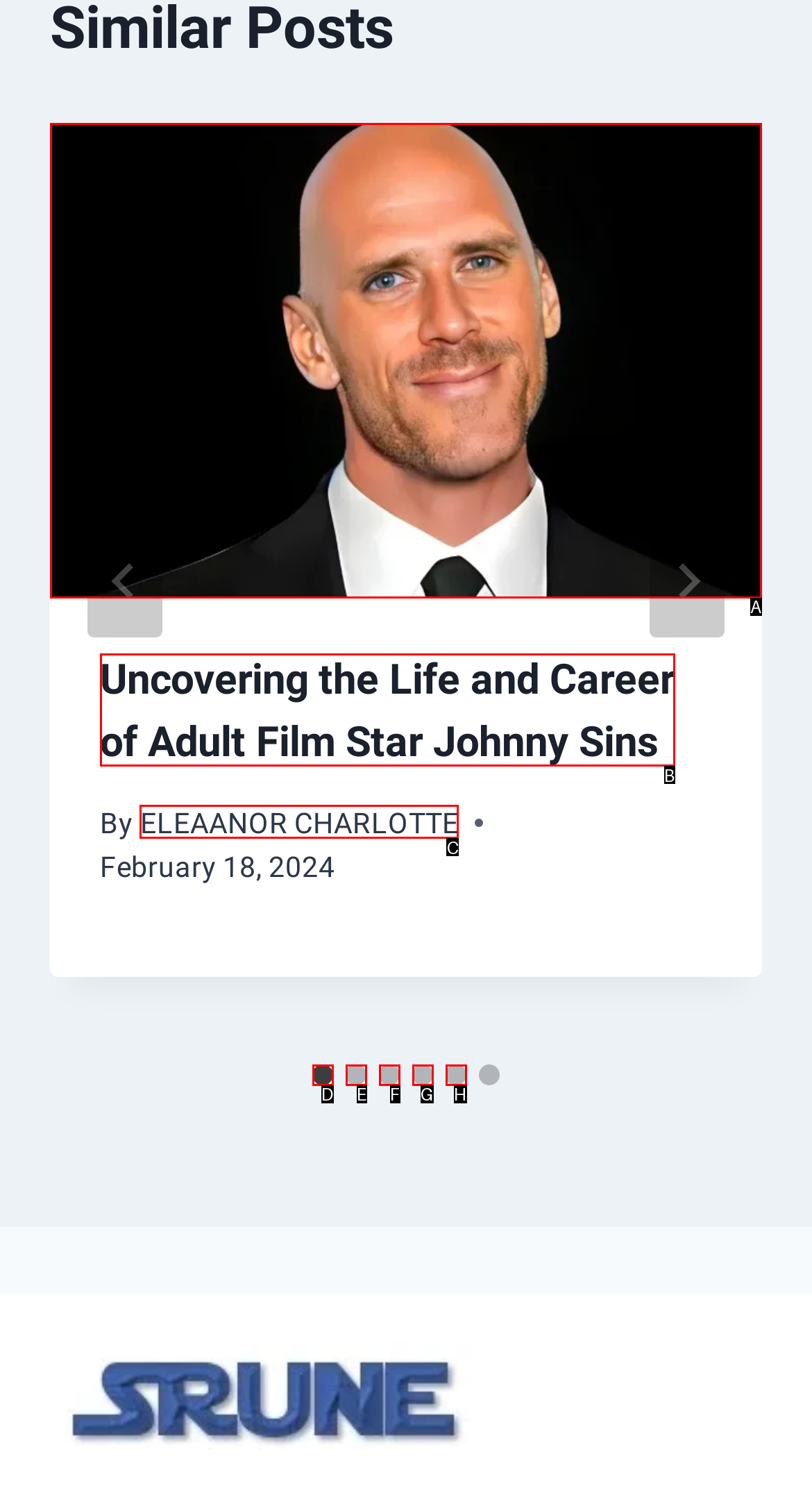Which HTML element should be clicked to fulfill the following task: Read the article about Johnny Sins?
Reply with the letter of the appropriate option from the choices given.

A